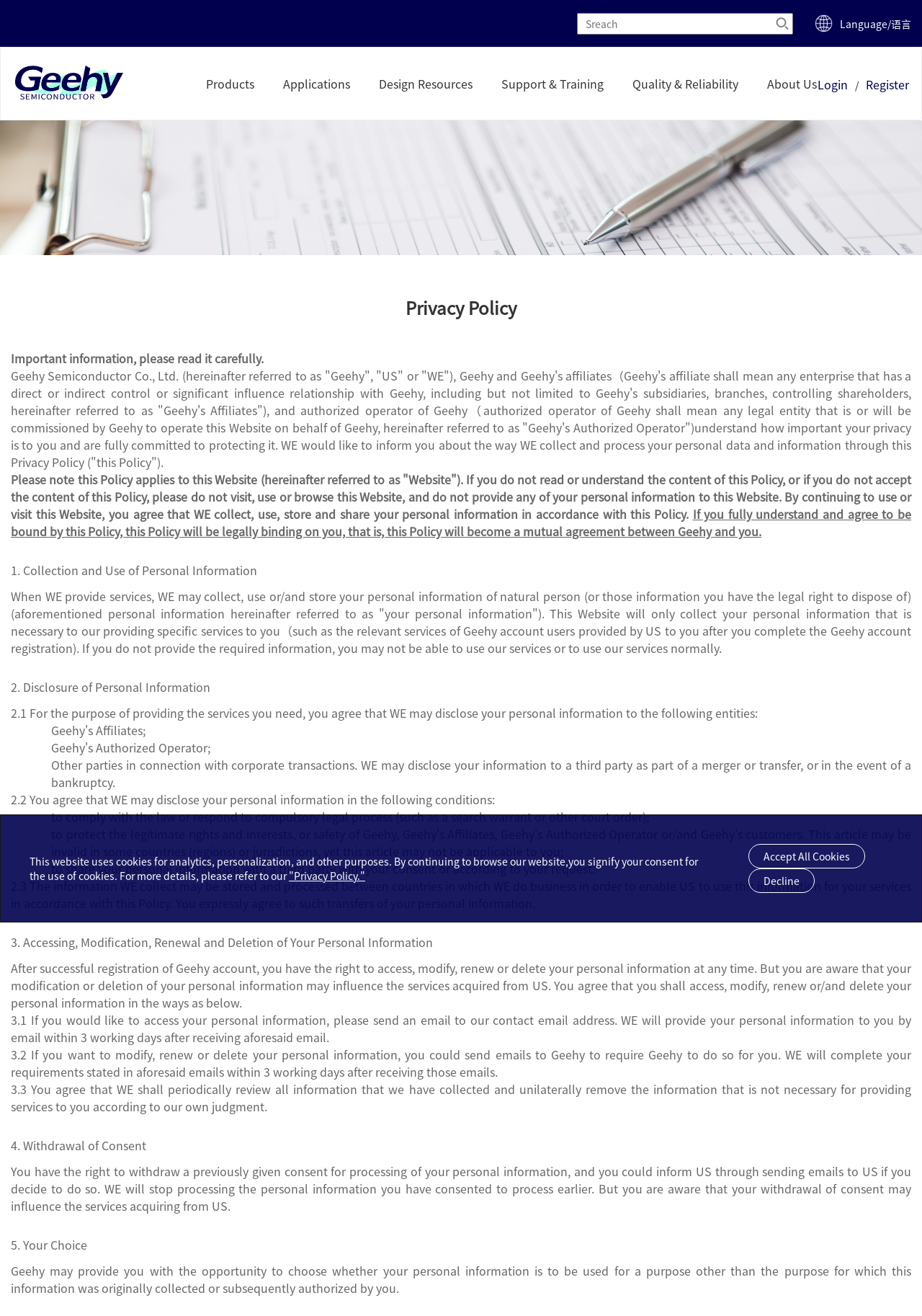Answer the question below in one word or phrase:
Can users withdraw their consent for processing personal information?

Yes